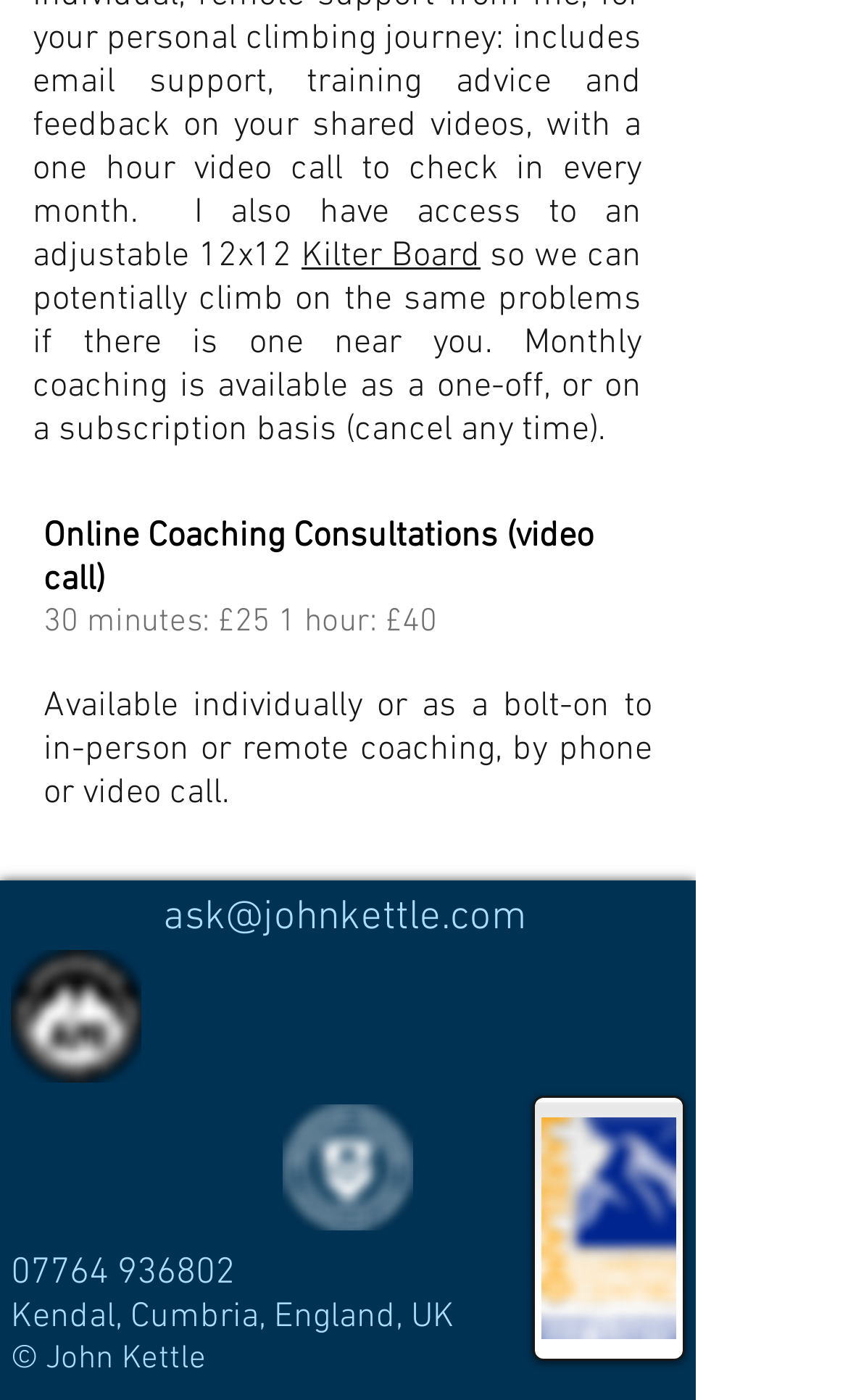Give a concise answer of one word or phrase to the question: 
What is the name of the coaching service?

Kilter Board